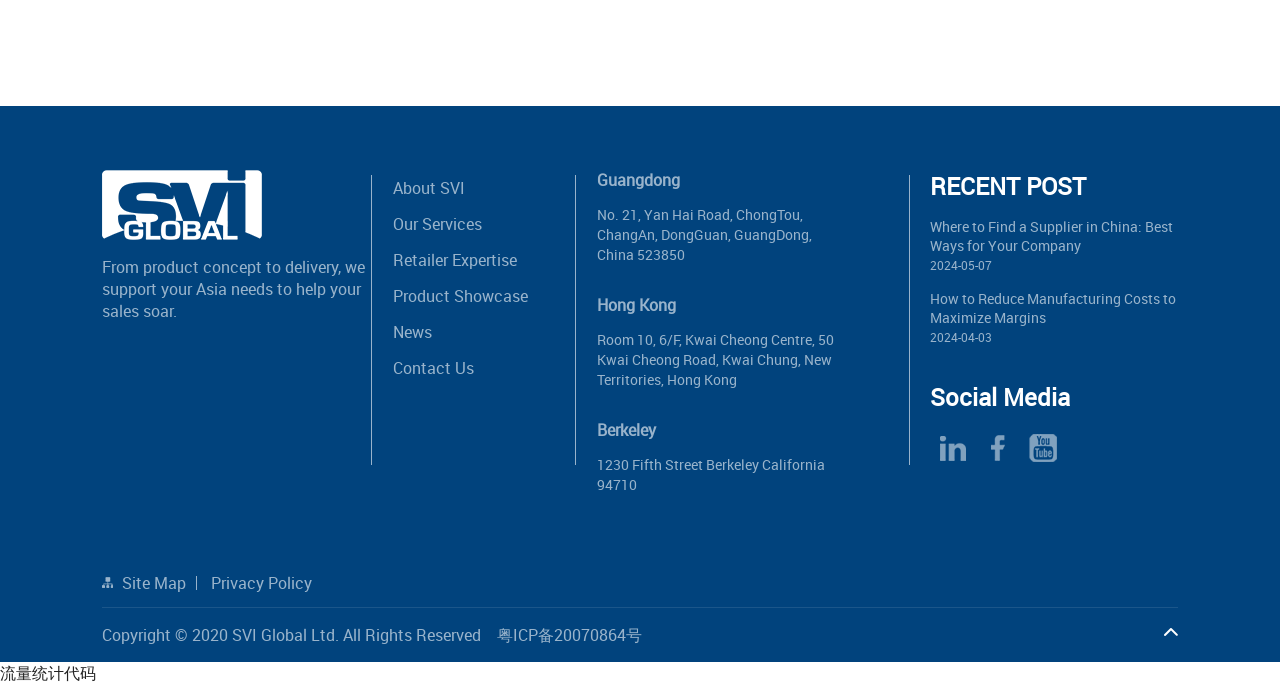What is the company's expertise?
Answer the question with just one word or phrase using the image.

Retailer Expertise